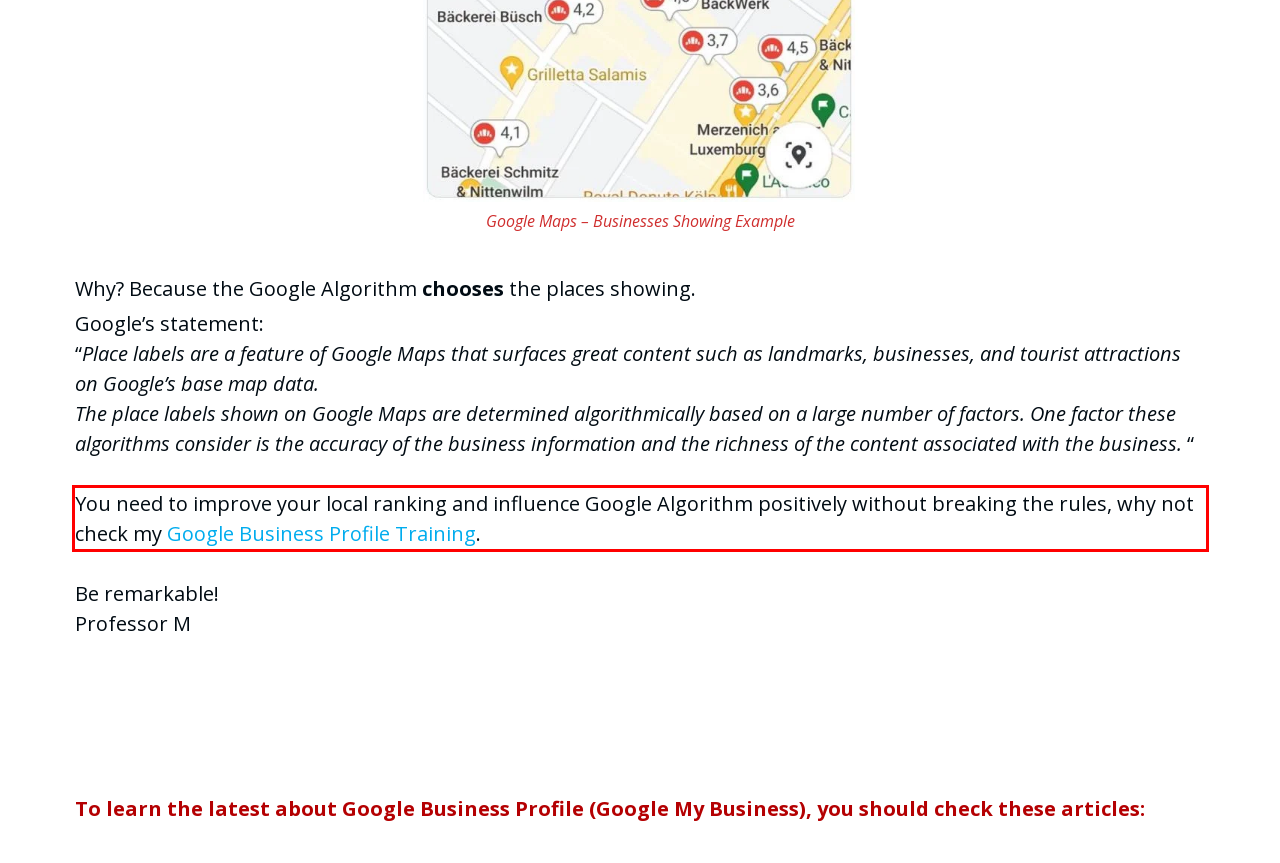Perform OCR on the text inside the red-bordered box in the provided screenshot and output the content.

You need to improve your local ranking and influence Google Algorithm positively without breaking the rules, why not check my Google Business Profile Training.